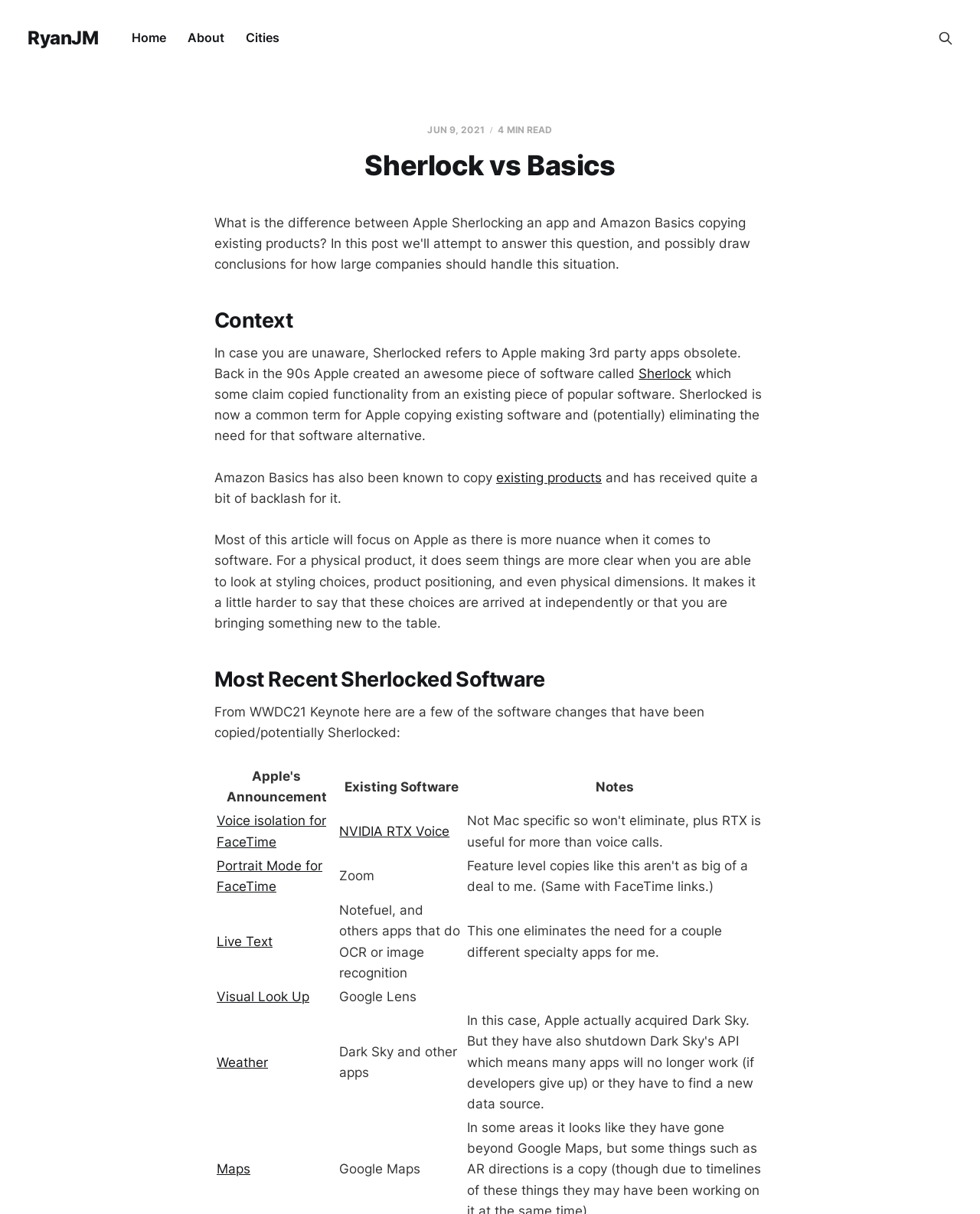Using the webpage screenshot, locate the HTML element that fits the following description and provide its bounding box: "NVIDIA RTX Voice".

[0.346, 0.678, 0.459, 0.691]